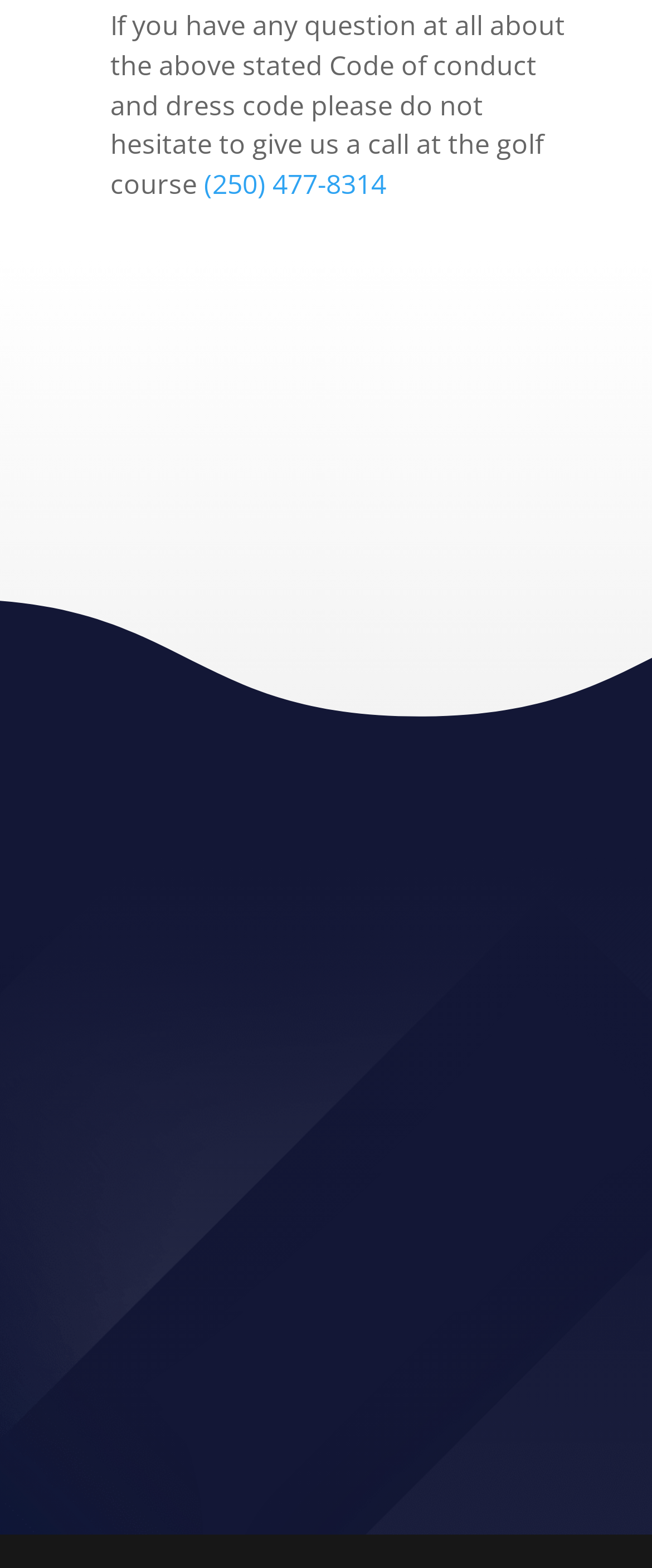Locate the bounding box coordinates of the element I should click to achieve the following instruction: "Call the golf course".

[0.313, 0.106, 0.592, 0.129]